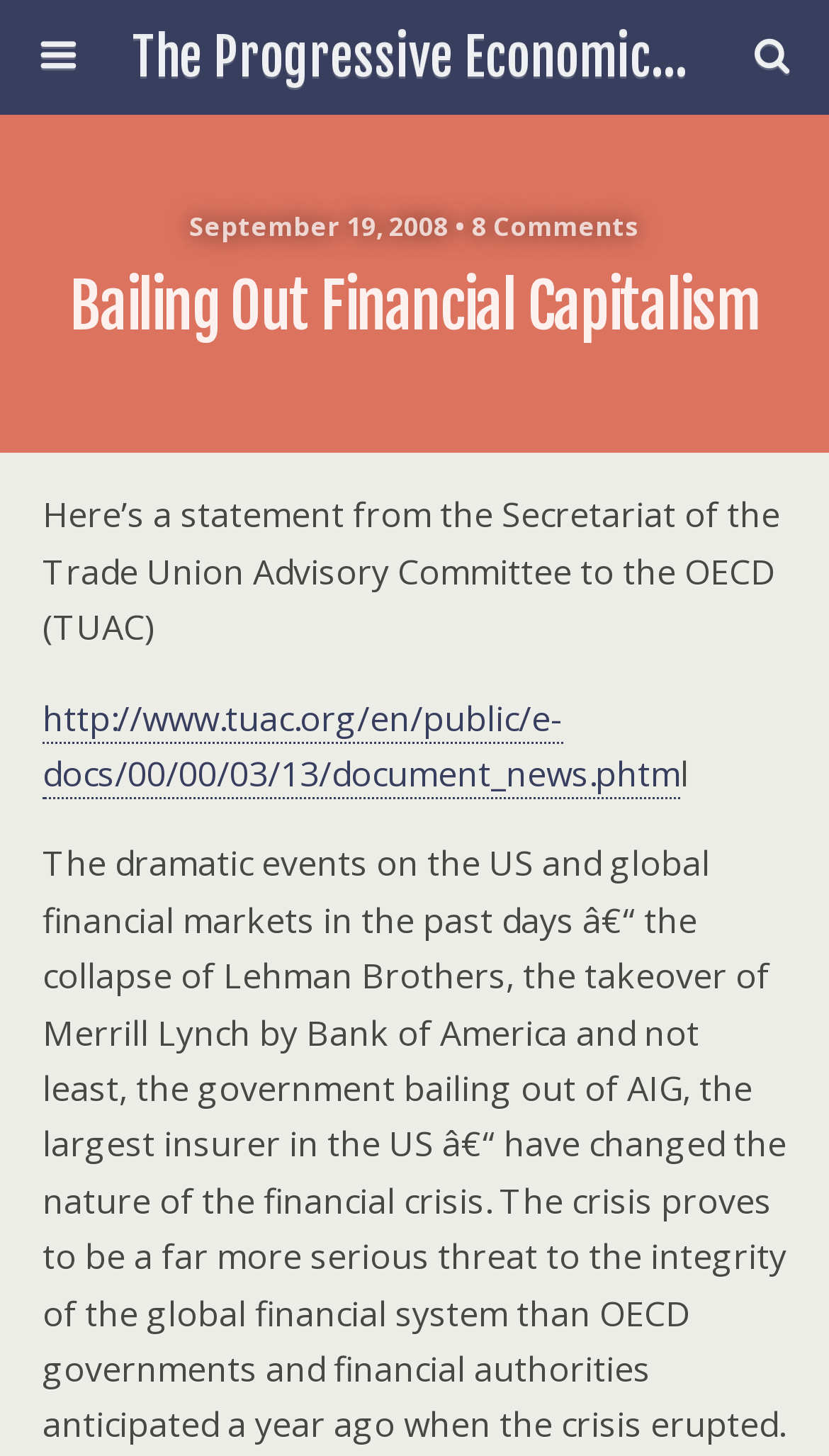Ascertain the bounding box coordinates for the UI element detailed here: "www.Facebook.com/Garrett.Milby". The coordinates should be provided as [left, top, right, bottom] with each value being a float between 0 and 1.

None